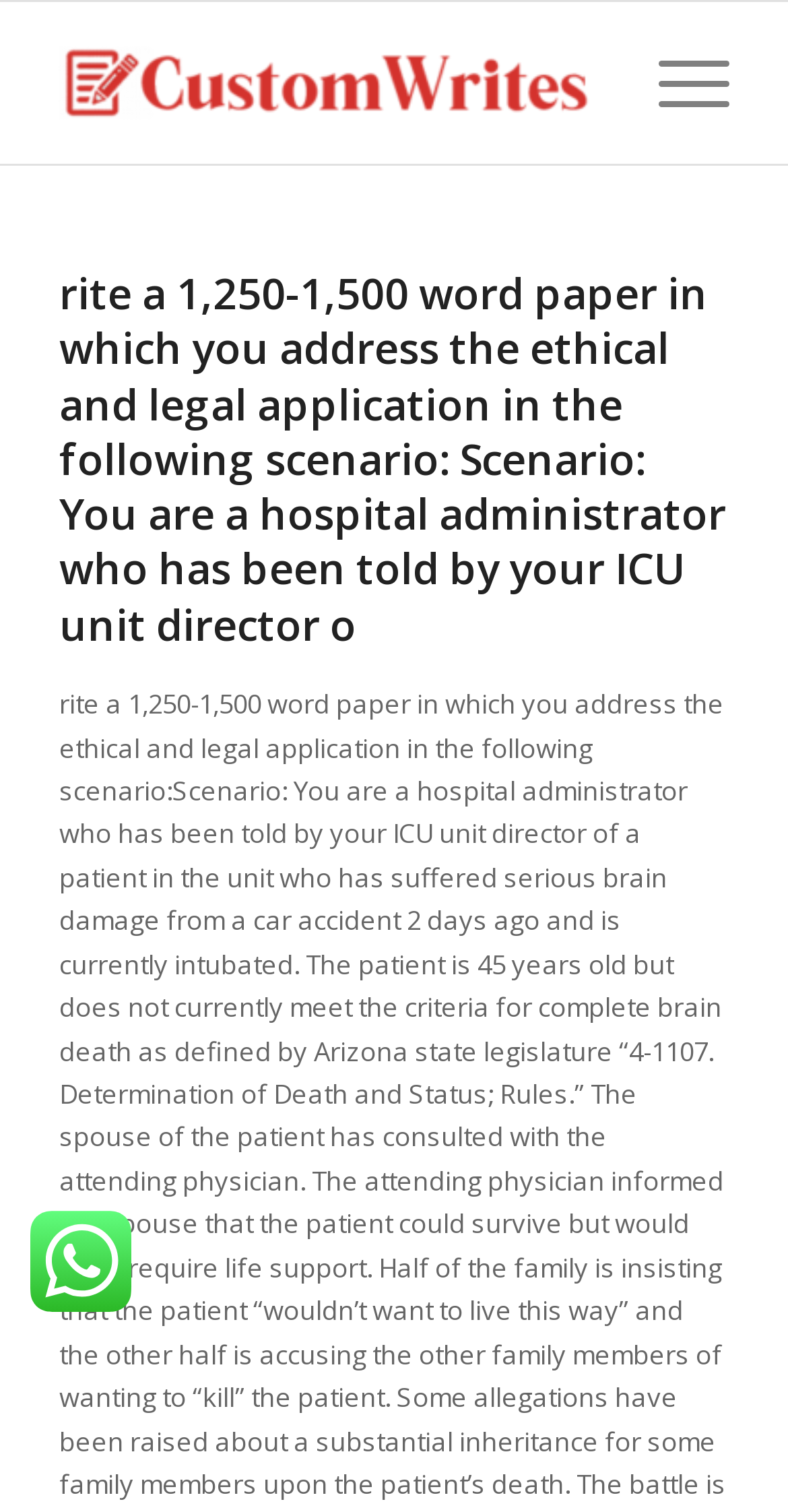What is the main content area of the webpage?
Can you provide an in-depth and detailed response to the question?

The main content area of the webpage is likely the heading element with the long text starting with 'rite a 1,250-1,500 word paper...'. This element is a child of a HeaderAsNonLandmark element and has a large bounding box, indicating that it is a prominent element on the webpage.